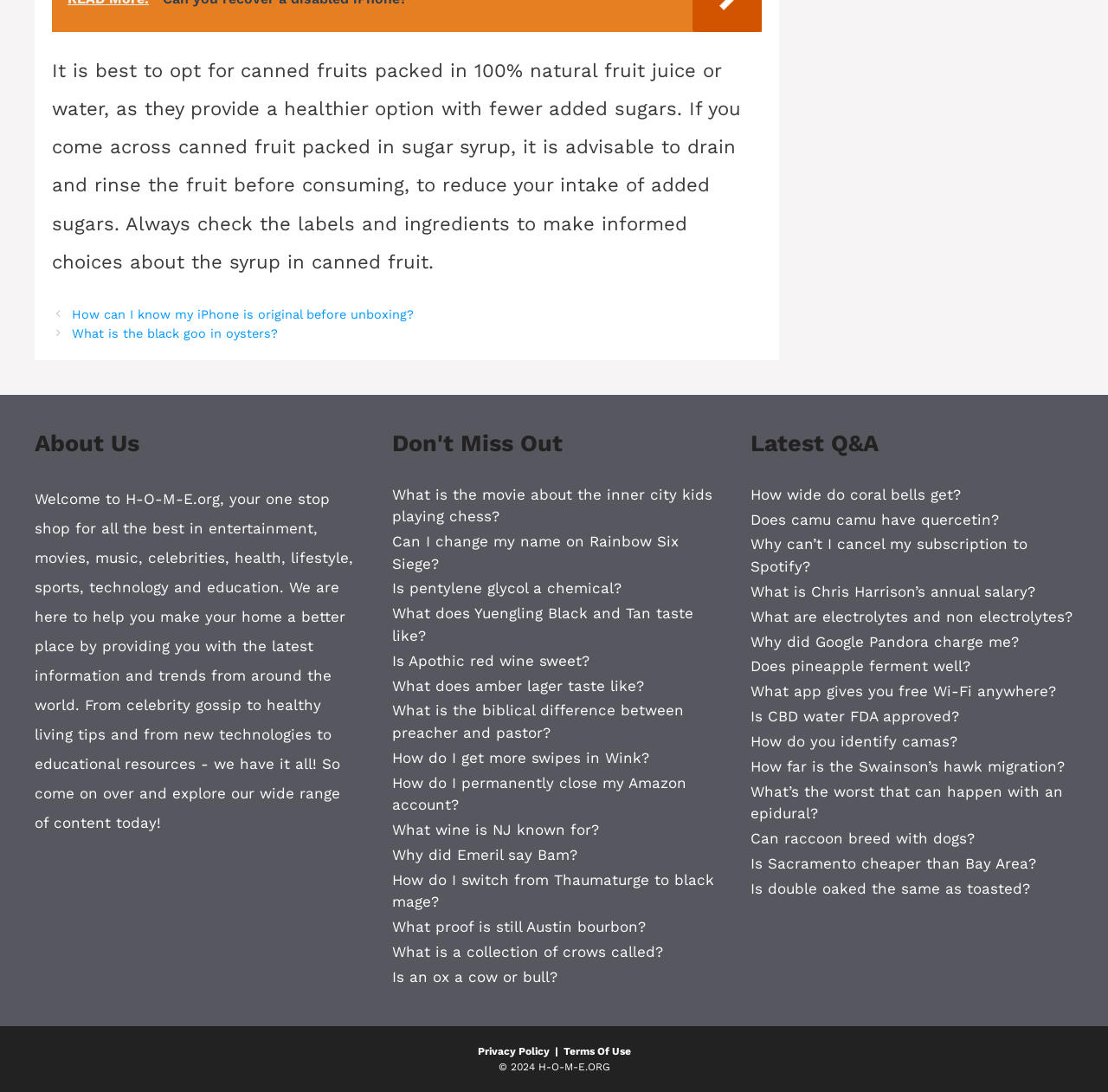Identify the bounding box coordinates for the region to click in order to carry out this instruction: "Go to the FEATURES page". Provide the coordinates using four float numbers between 0 and 1, formatted as [left, top, right, bottom].

None